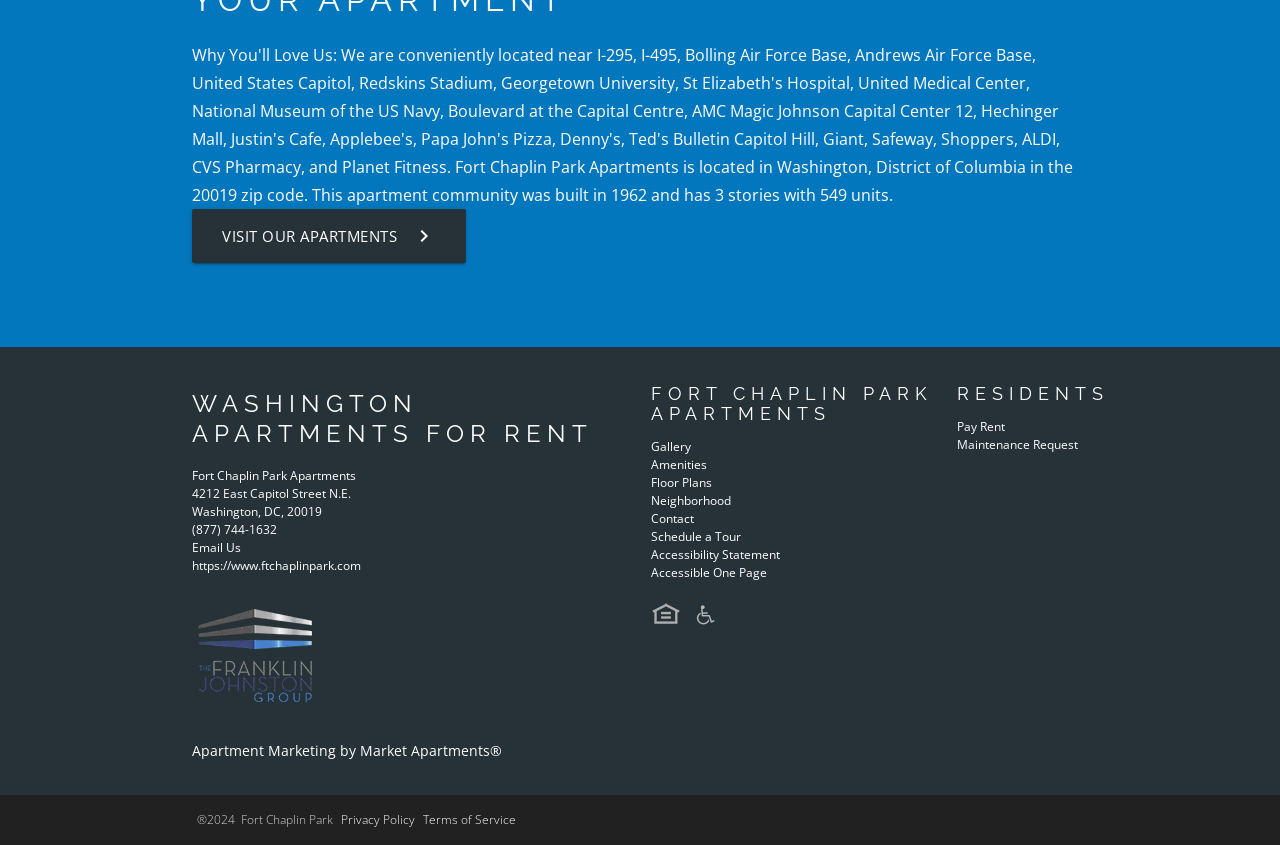Find the bounding box coordinates of the element to click in order to complete the given instruction: "View gallery."

[0.509, 0.519, 0.54, 0.539]